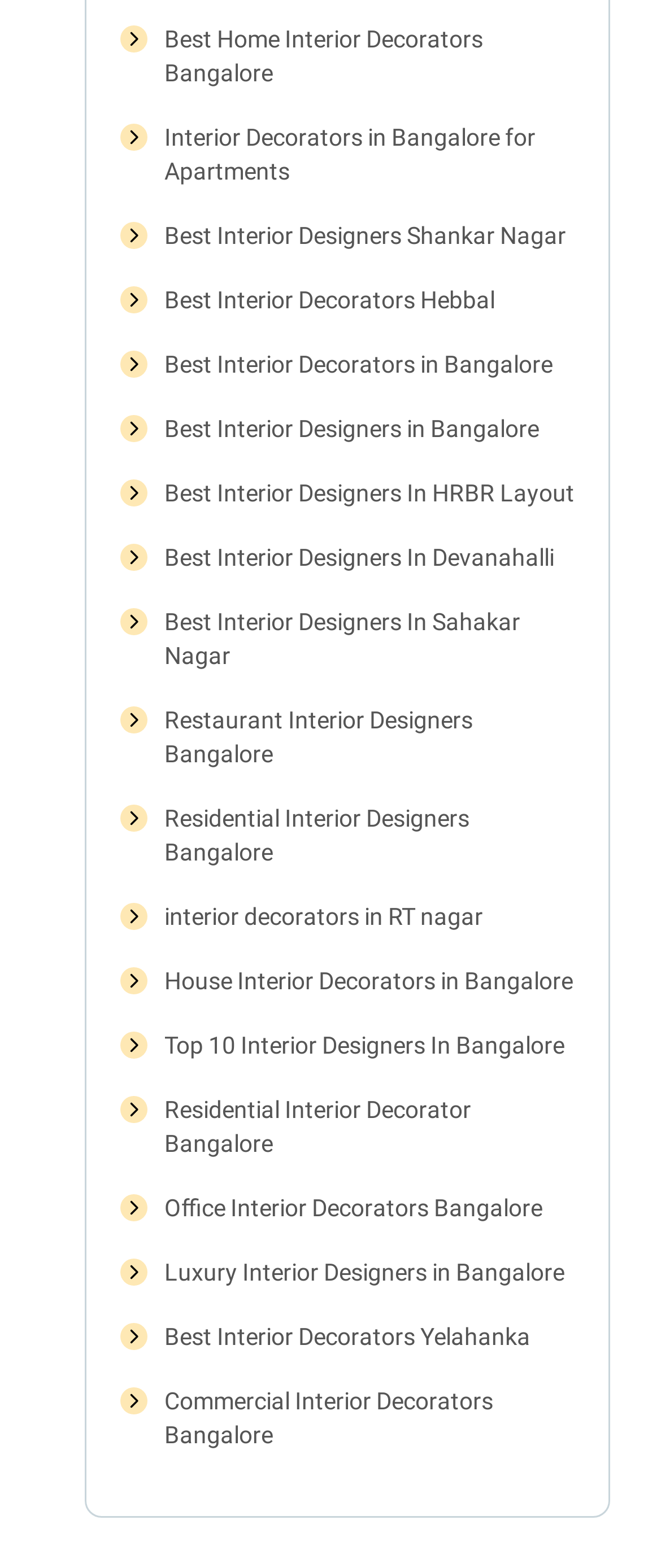Extract the bounding box coordinates for the HTML element that matches this description: "Best Interior Decorators Hebbal". The coordinates should be four float numbers between 0 and 1, i.e., [left, top, right, bottom].

[0.249, 0.182, 0.749, 0.199]